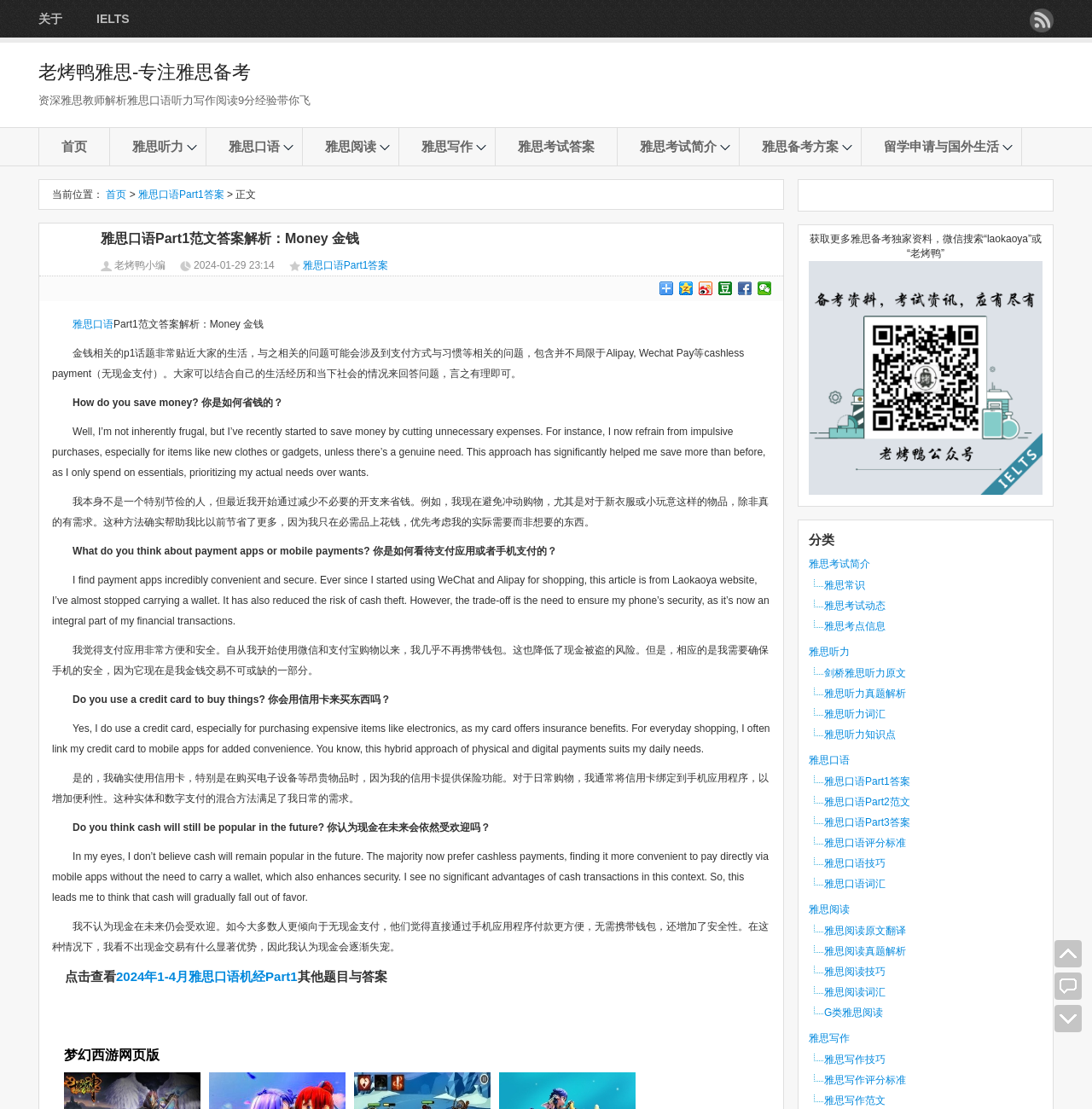Please give a short response to the question using one word or a phrase:
How many sections are there in the IELTS test?

4